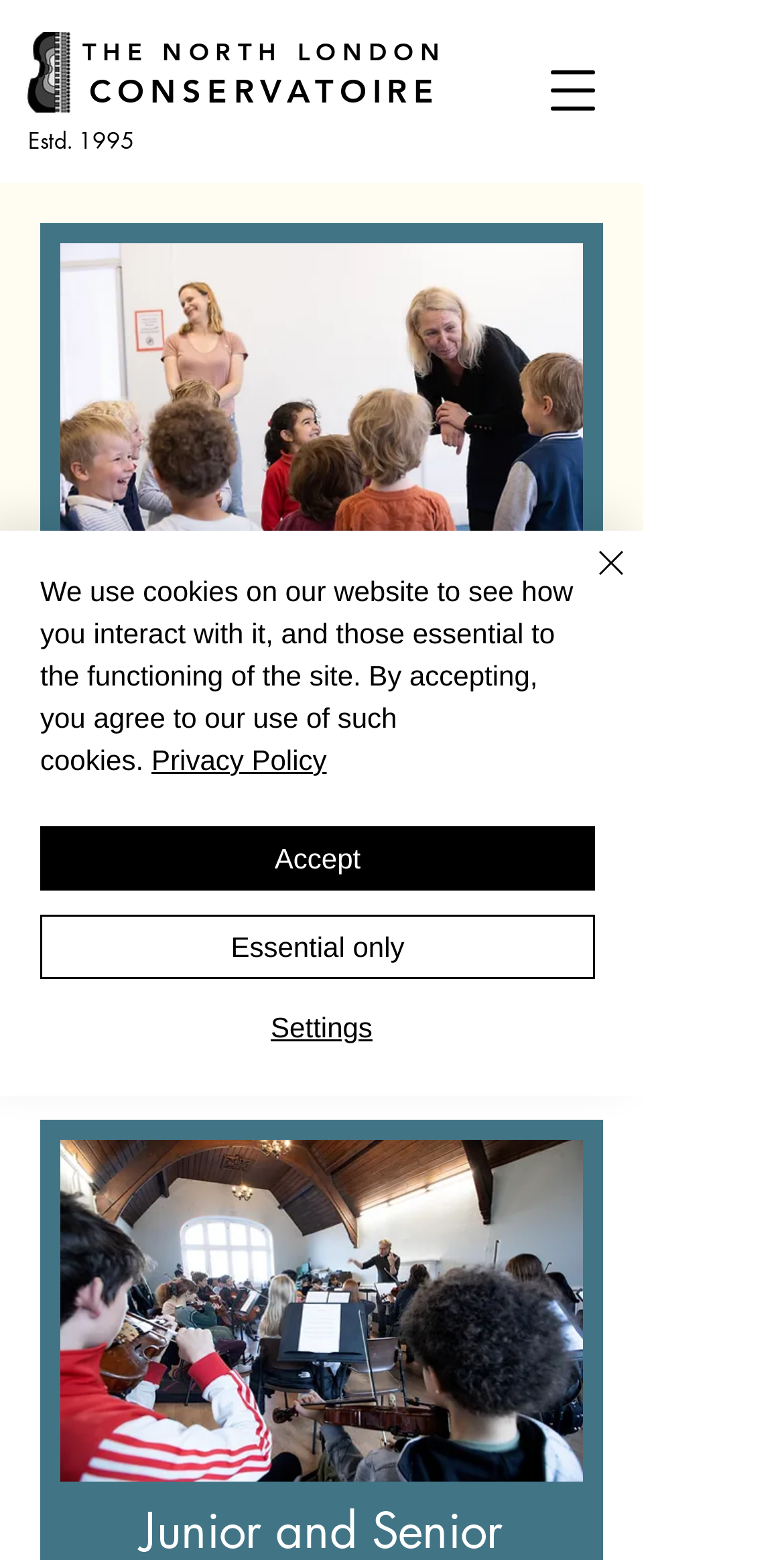Explain the contents of the webpage comprehensively.

The webpage is about the North London Conservatoire, a music education institution. At the top left corner, there is the NLC logo, which features a violin instrument family overlayed on each other with piano keys along one side. Next to the logo, there is a button to open the navigation menu. 

The main heading "THE NORTH LONDON CONSERVATOIRE" is prominently displayed in the top center of the page. Below the heading, there is a text "Estd. 1995" indicating the year the institution was established.

On the left side of the page, there is an image of kindergarten children enjoying a joke with their teacher. Above the image, there is a heading "Colourstrings Music Kindergartens" and a paragraph of text describing the kindergarten classes for babies aged 6 months to children of 6 years. There is also a link to "Kindergarten" below the text.

Below the kindergarten section, there is an image of a junior orchestra playing in a light-filled high-ceiling hall. 

At the bottom of the page, there is a cookie policy alert that takes up most of the width of the page. The alert contains a link to the "Privacy Policy" and three buttons: "Accept", "Essential only", and "Settings". There is also a "Close" button at the top right corner of the alert, accompanied by a small "Close" icon.